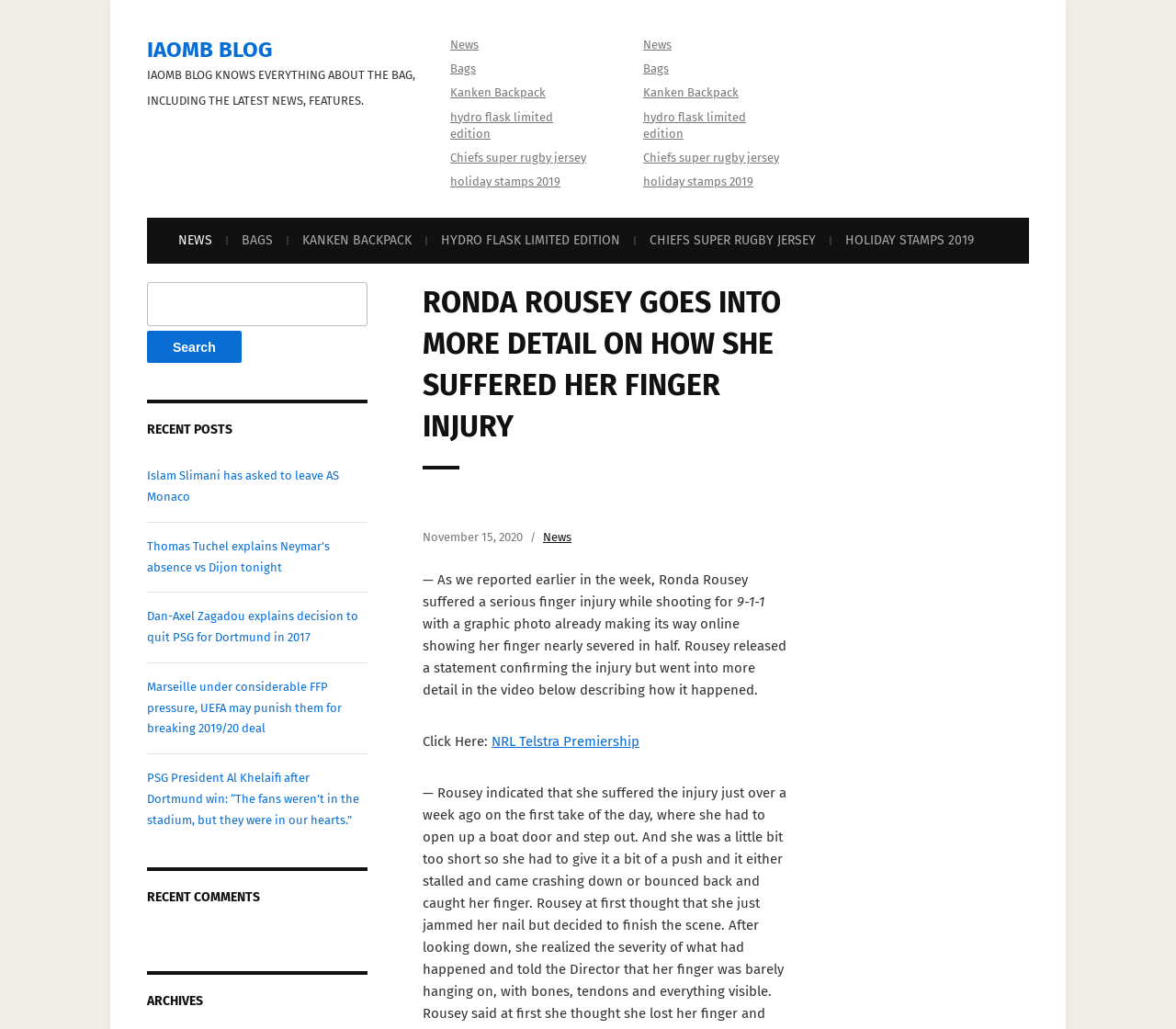Respond with a single word or short phrase to the following question: 
What is the date of the recent post?

November 15, 2020